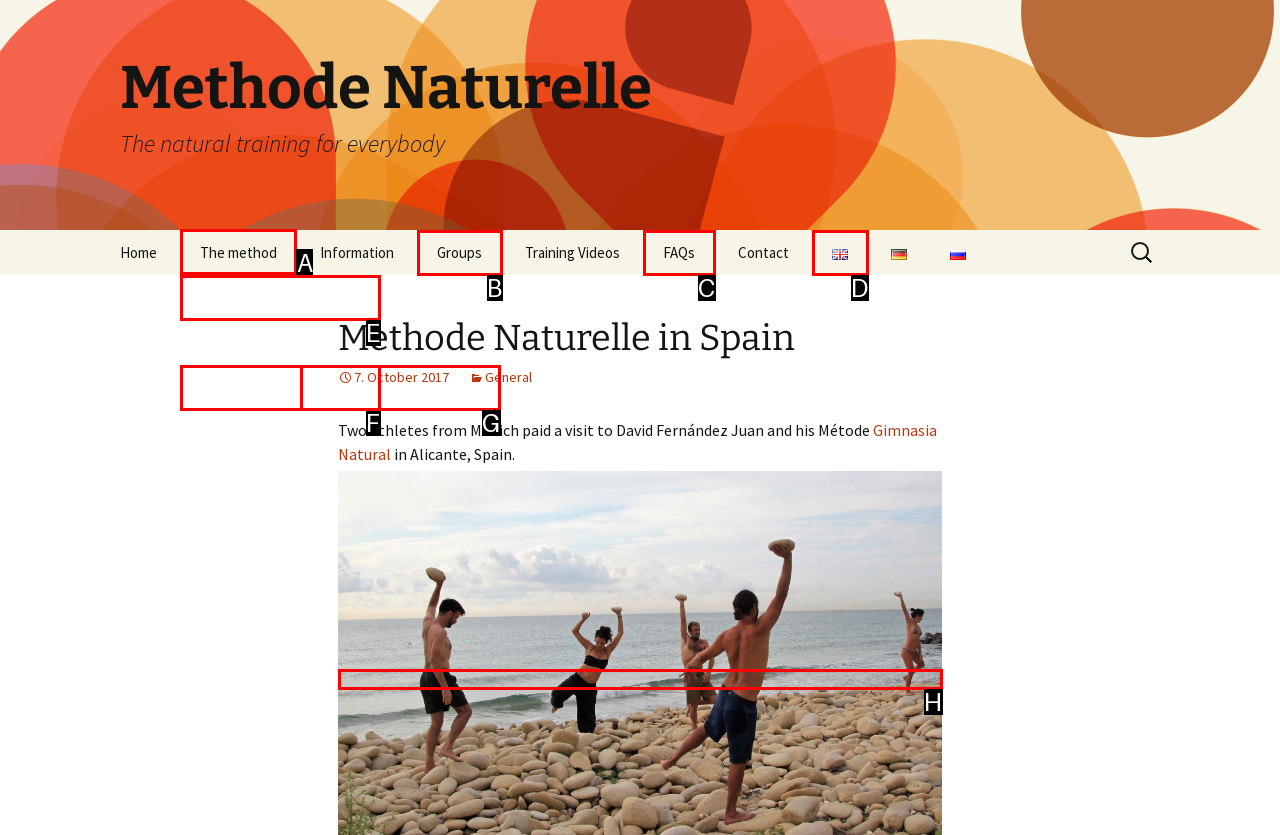Tell me the letter of the UI element I should click to accomplish the task: Read about the method based on the choices provided in the screenshot.

A